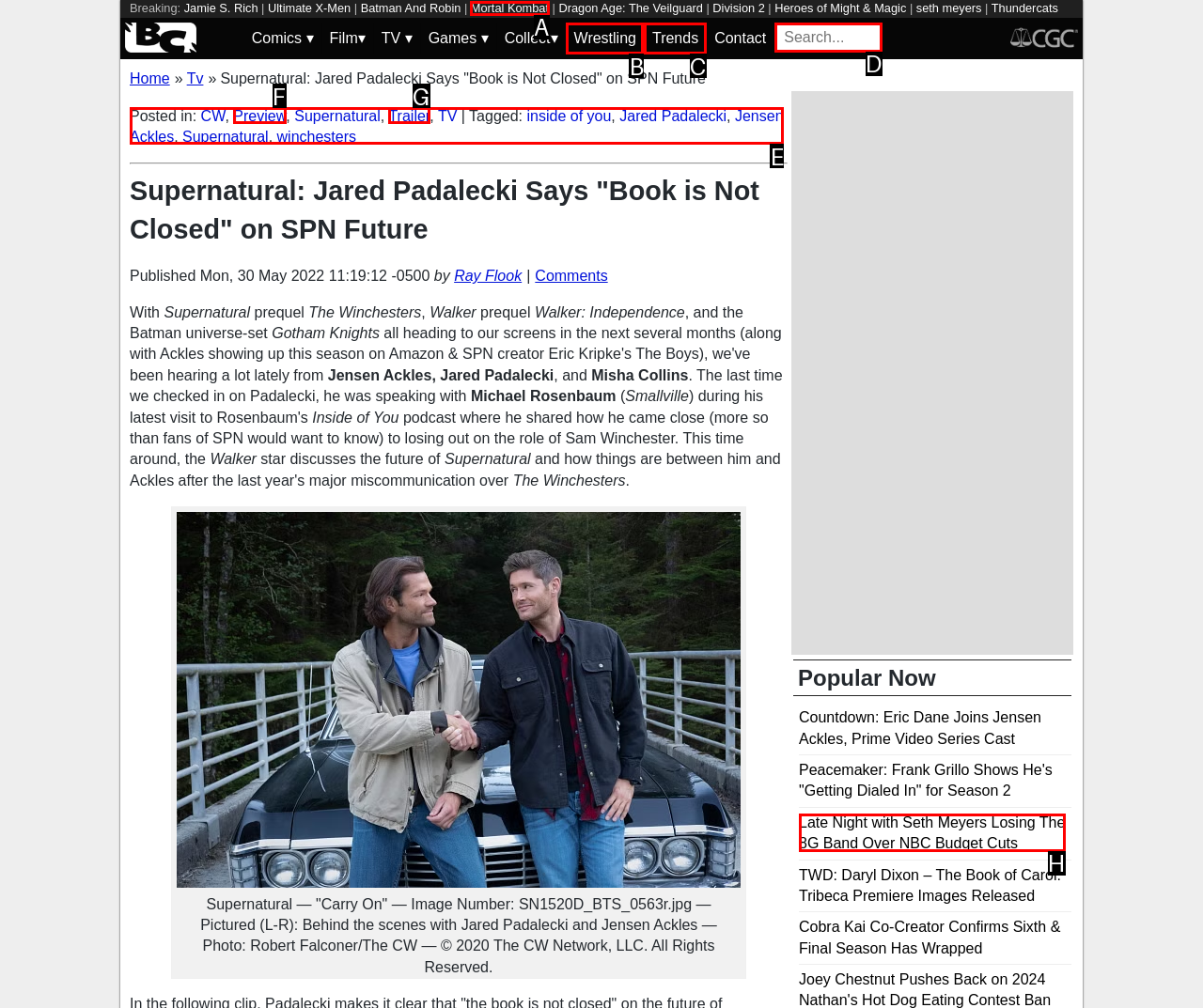Tell me which one HTML element best matches the description: aria-label="YouTube" Answer with the option's letter from the given choices directly.

None